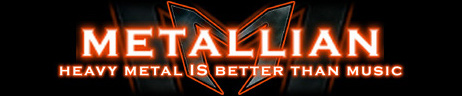What is the spirit evoked by the graphic?
Please provide a single word or phrase in response based on the screenshot.

Heavy metal music